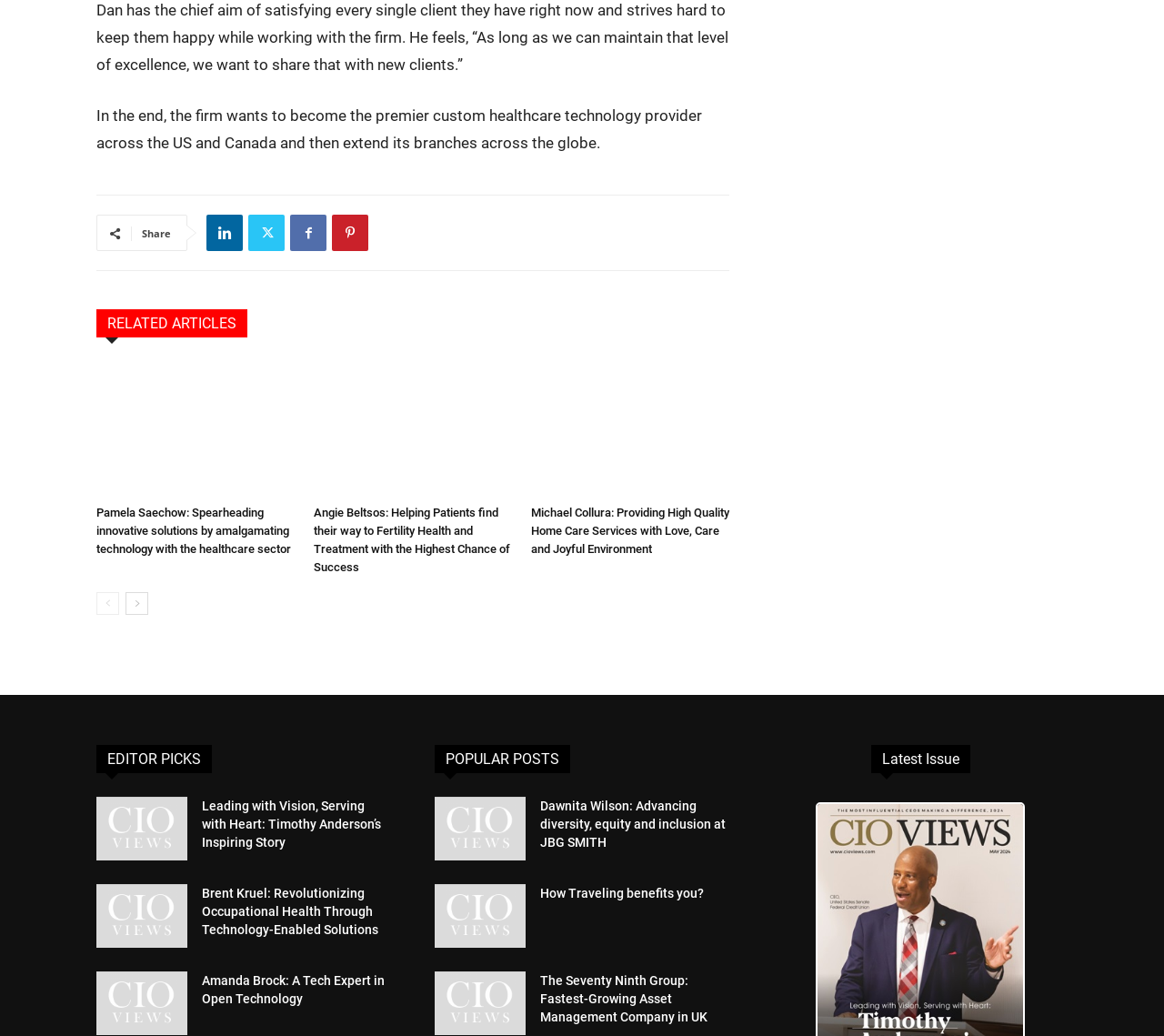Provide a short answer using a single word or phrase for the following question: 
What is the title of the first editor pick?

Leading with Vision, Serving with Heart: Timothy Anderson’s Inspiring Story